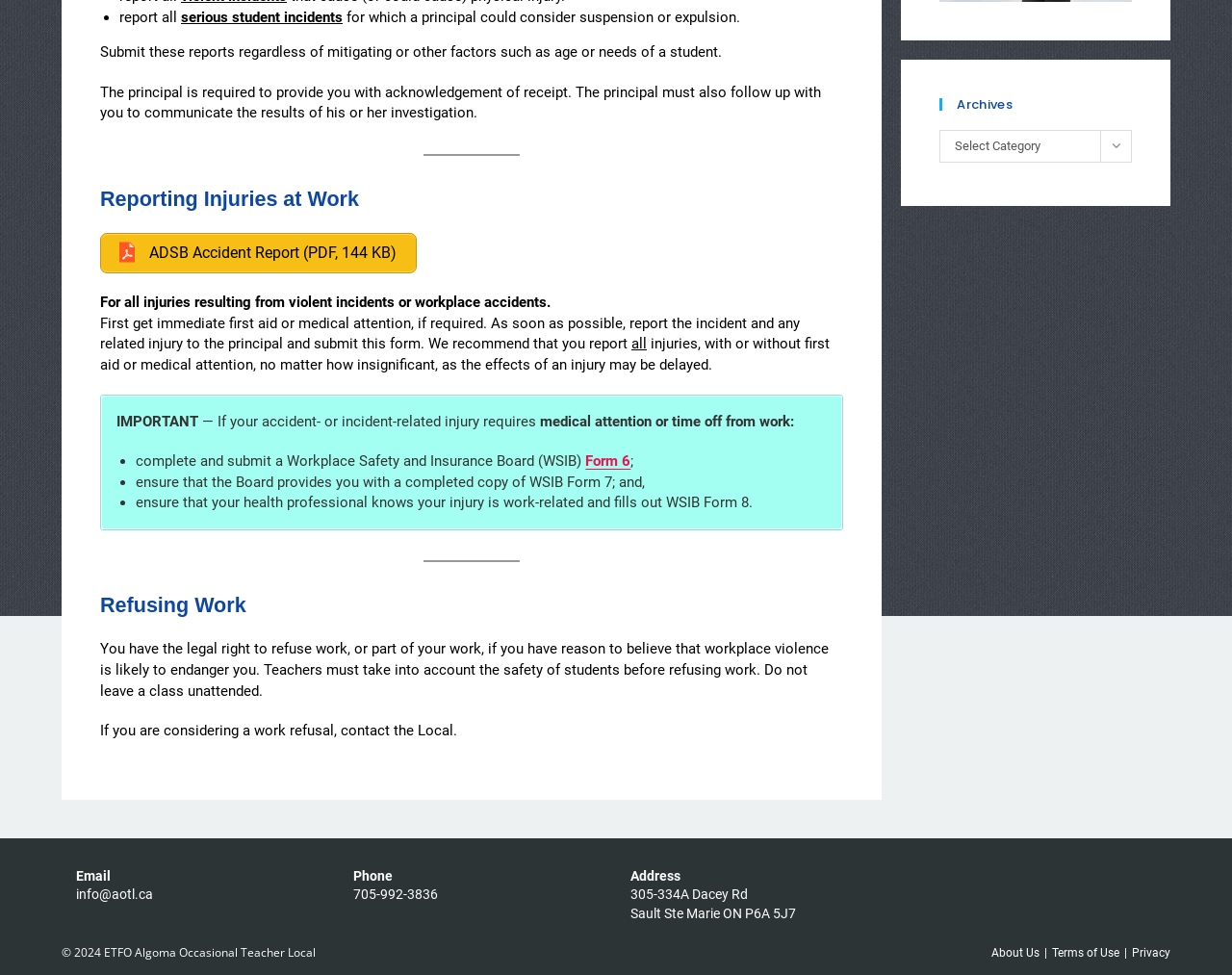Provide the bounding box coordinates of the HTML element described by the text: "Privacy".

[0.919, 0.971, 0.95, 0.985]